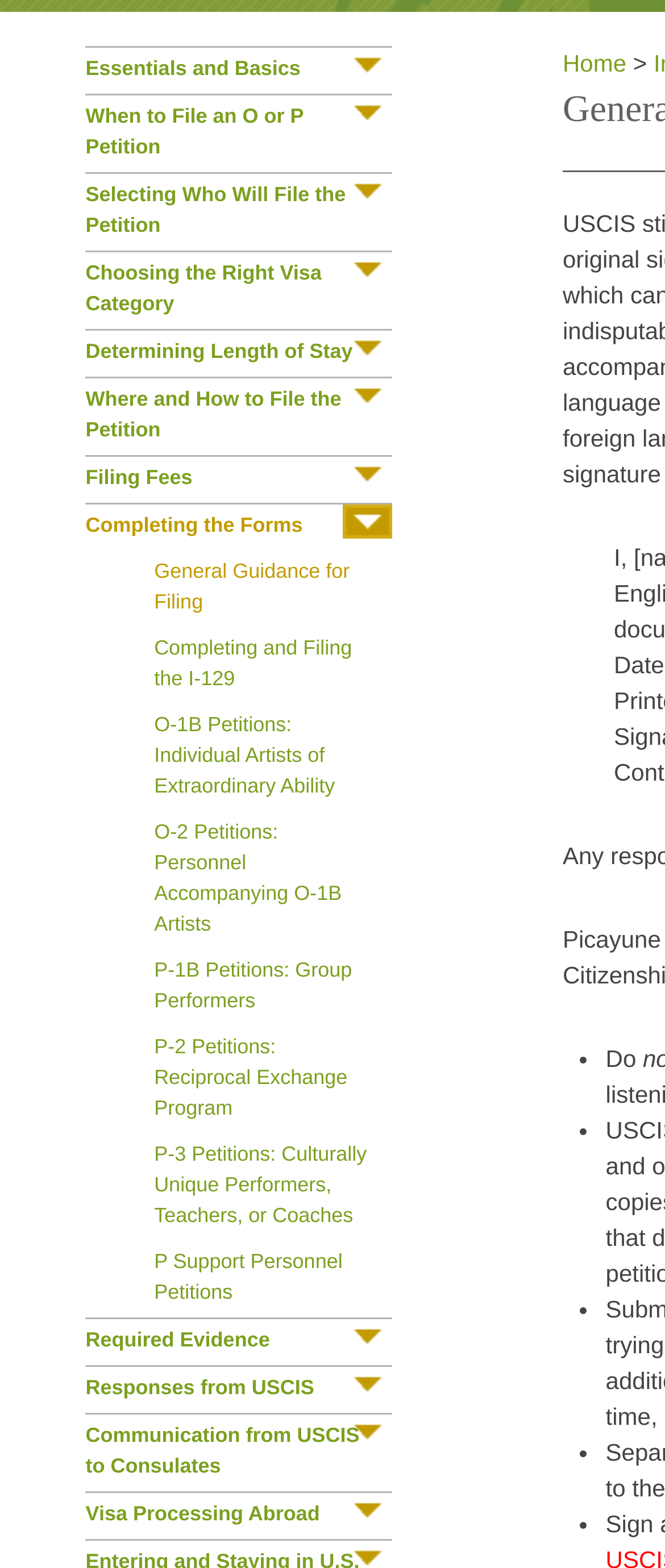Using the element description Home, predict the bounding box coordinates for the UI element. Provide the coordinates in (top-left x, top-left y, bottom-right x, bottom-right y) format with values ranging from 0 to 1.

[0.846, 0.032, 0.942, 0.049]